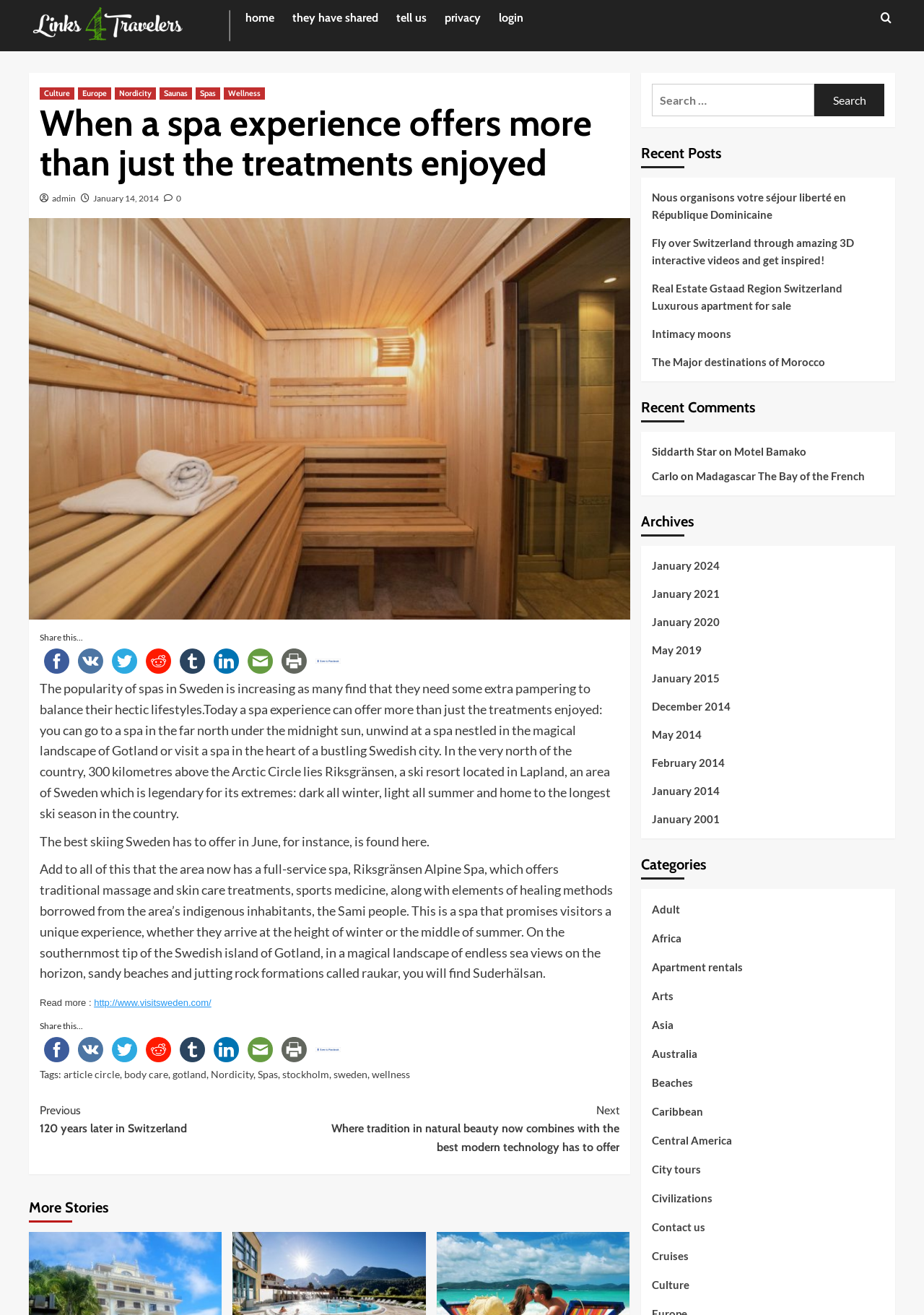Please mark the clickable region by giving the bounding box coordinates needed to complete this instruction: "Read more about Suderhälsan".

[0.102, 0.758, 0.229, 0.767]